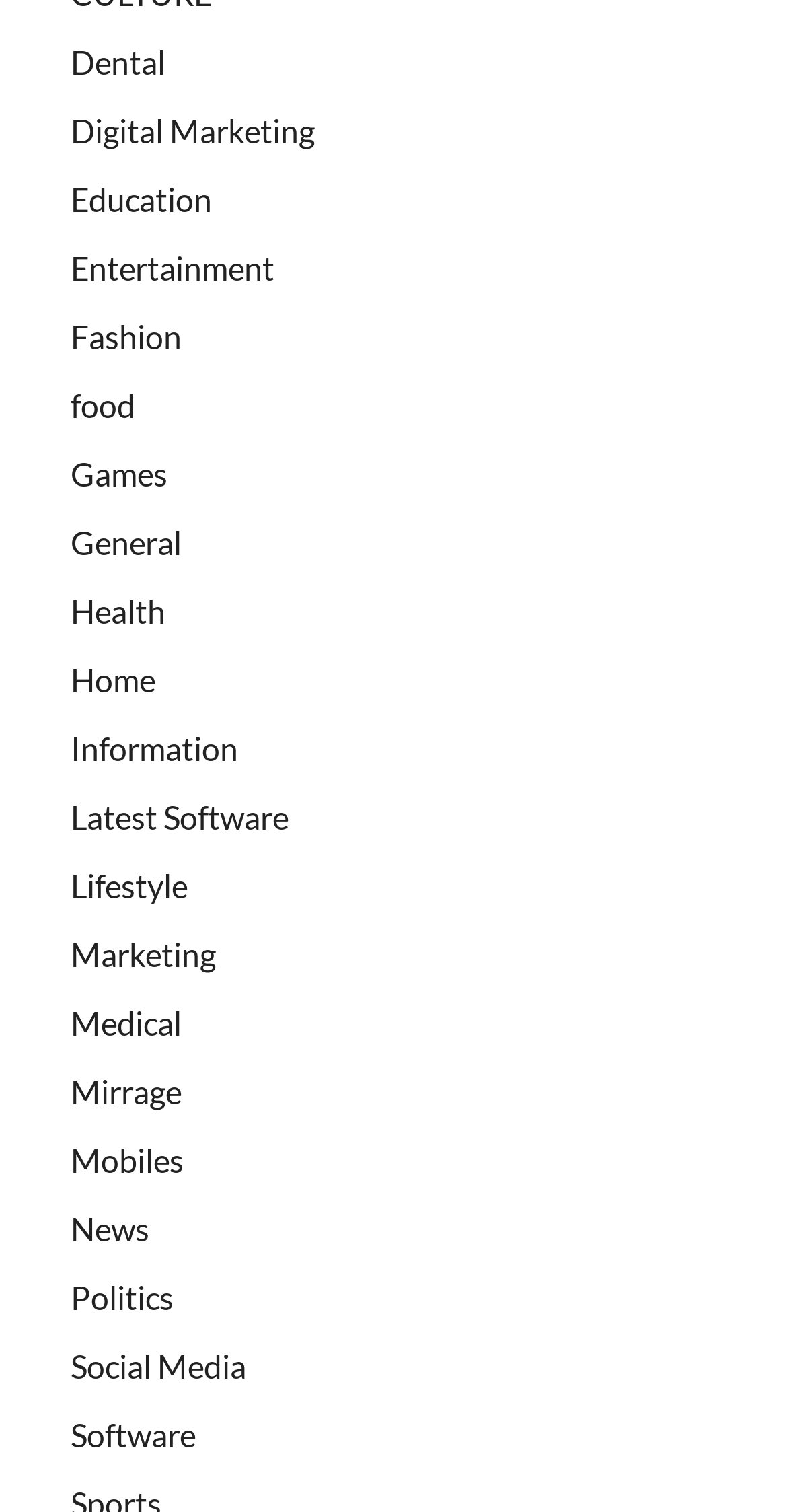Specify the bounding box coordinates of the area to click in order to follow the given instruction: "Click on Dental."

[0.09, 0.029, 0.21, 0.054]